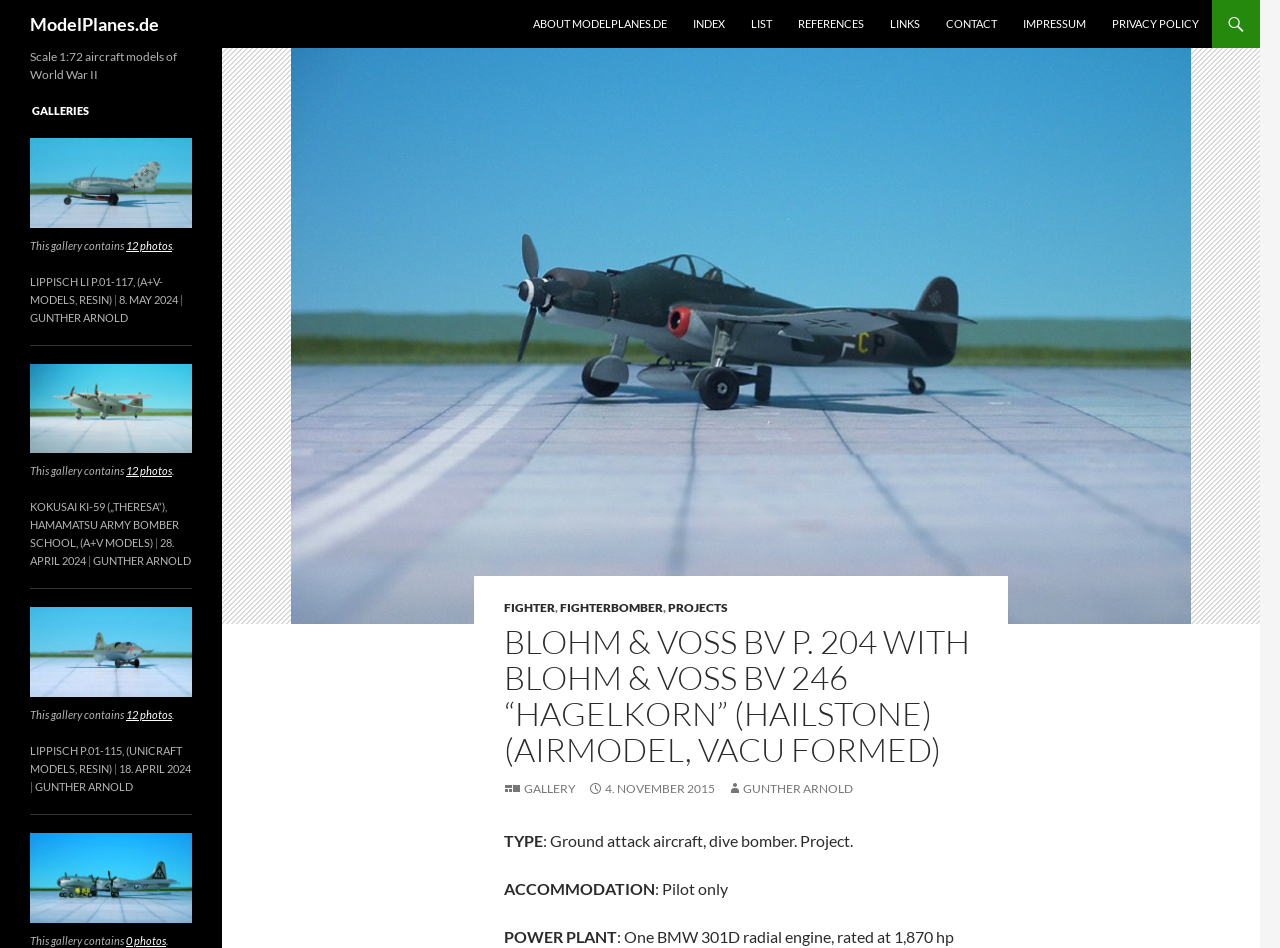Determine the bounding box coordinates for the area that needs to be clicked to fulfill this task: "Click on ABOUT MODELPLANES.DE". The coordinates must be given as four float numbers between 0 and 1, i.e., [left, top, right, bottom].

[0.407, 0.0, 0.53, 0.051]